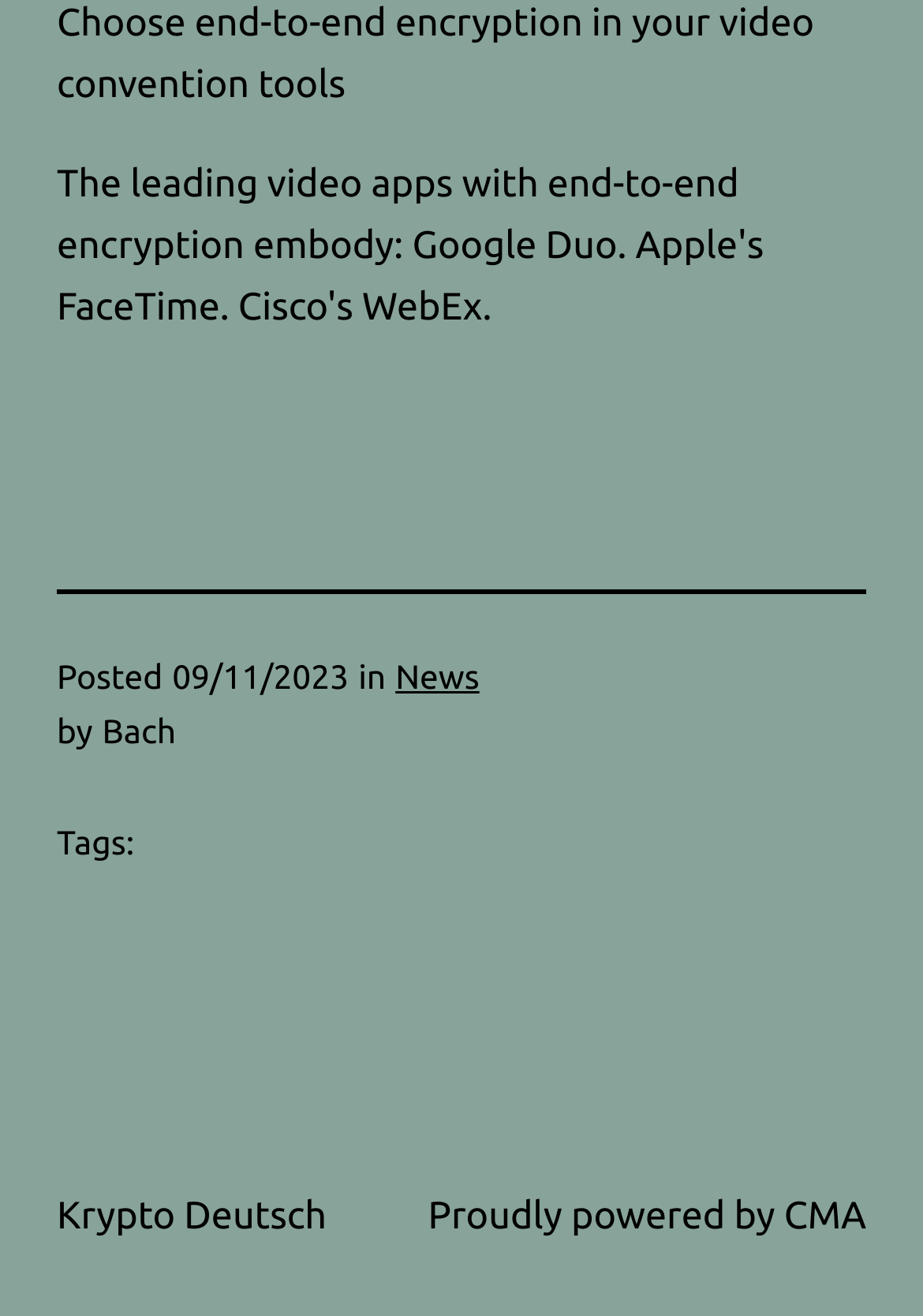Extract the bounding box coordinates for the described element: "Krypto Deutsch". The coordinates should be represented as four float numbers between 0 and 1: [left, top, right, bottom].

[0.062, 0.909, 0.354, 0.941]